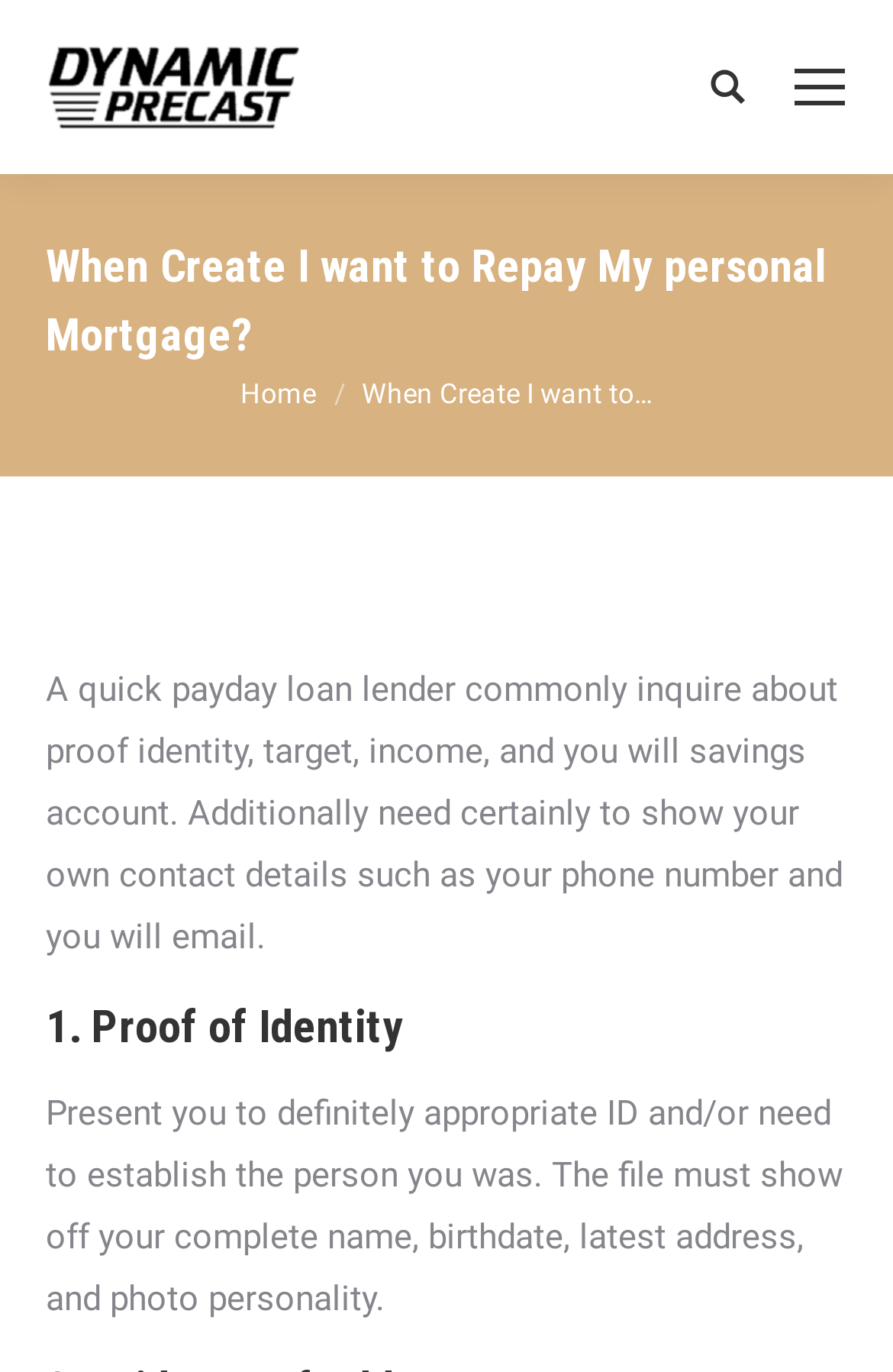Create a detailed summary of all the visual and textual information on the webpage.

The webpage is about repaying personal mortgages, specifically discussing what a payday loan lender typically requires. At the top-right corner, there is a search bar with a "Search:" label. Below the search bar, there is a link to the website's homepage, labeled "Home", and a breadcrumb trail indicating the current page, "When Create I want to Repay My personal Mortgage?".

On the top-left corner, there is a logo image and a link to the website's main page, labeled "Dynamic Precast". The main heading, "When Create I want to Repay My personal Mortgage?", is located below the logo.

The main content of the page is divided into sections. The first section explains that a payday loan lender typically requires proof of identity, address, income, and savings account information, as well as contact details such as phone number and email. This section is followed by a subheading, "1. Proof of Identity", which elaborates on the required documents, including appropriate ID that shows the individual's full name, birthdate, latest address, and photo identity.